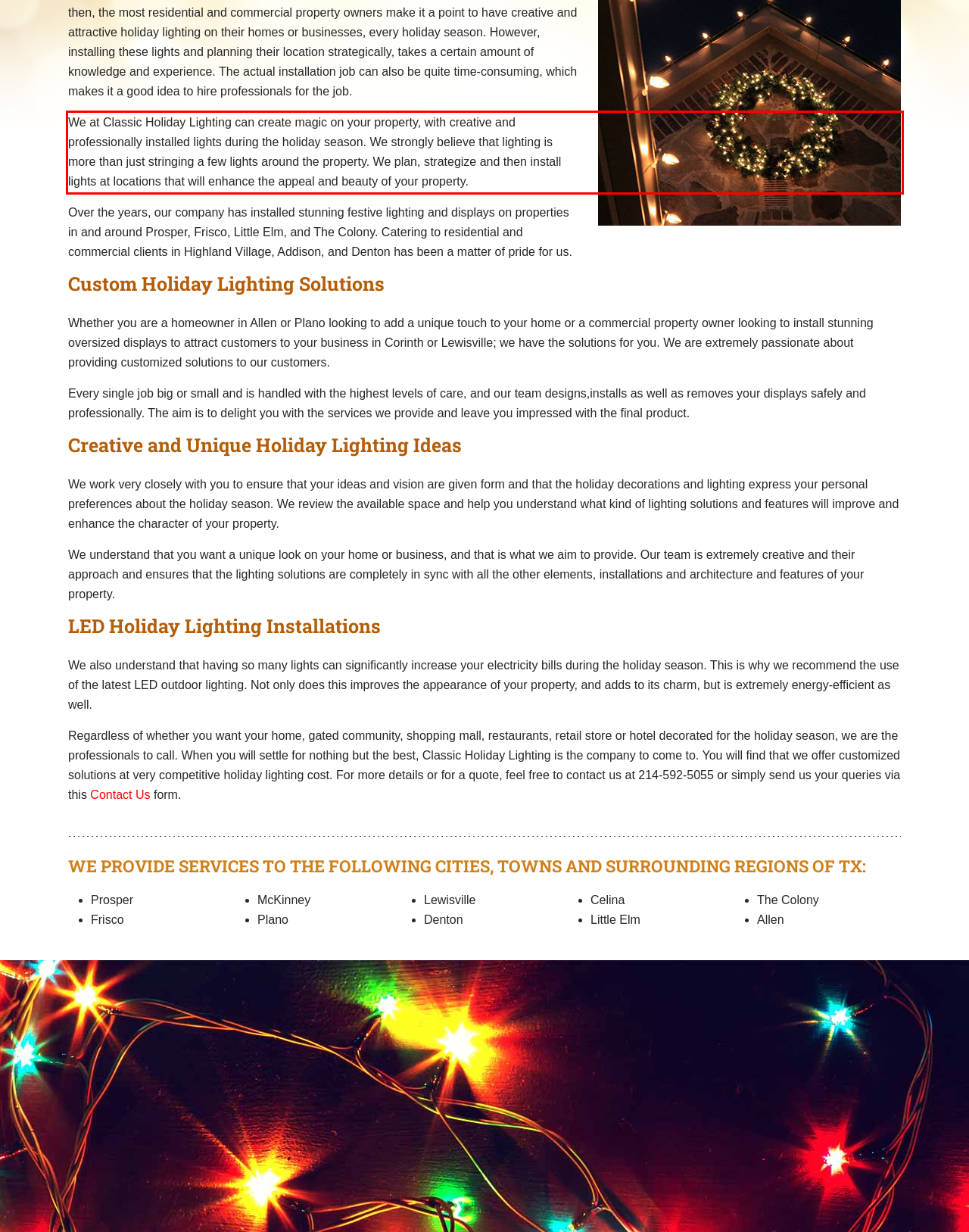Examine the webpage screenshot, find the red bounding box, and extract the text content within this marked area.

We at Classic Holiday Lighting can create magic on your property, with creative and professionally installed lights during the holiday season. We strongly believe that lighting is more than just stringing a few lights around the property. We plan, strategize and then install lights at locations that will enhance the appeal and beauty of your property.